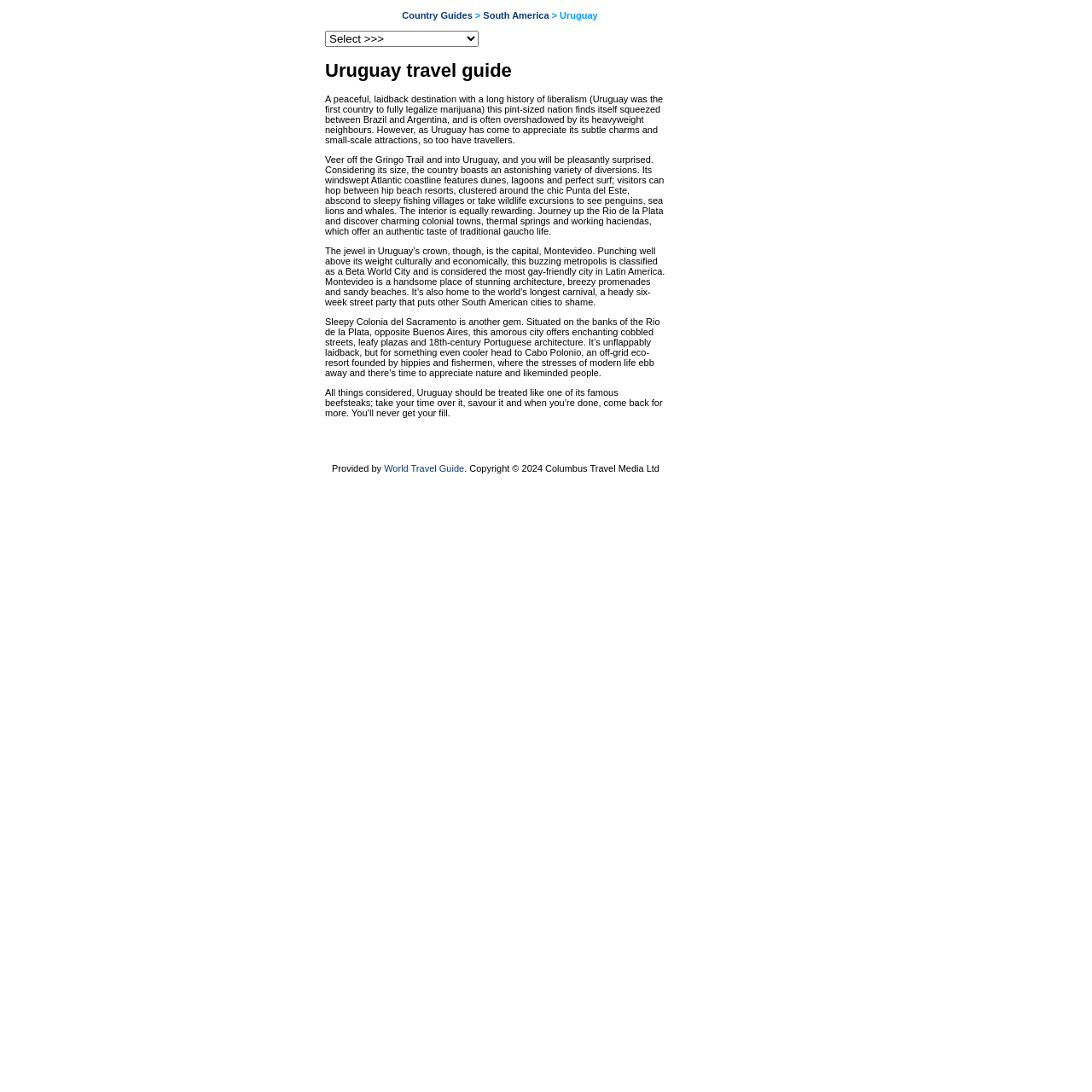Give a detailed account of the webpage's layout and content.

This webpage is a travel guide for Uruguay, a country in South America. At the top, there is a navigation bar with links to "Country Guides" and "South America", indicating the current location in the guide. Below the navigation bar, there is a dropdown menu, likely for selecting a specific travel guide or resource.

The main content of the page is a descriptive article about Uruguay, divided into four paragraphs. The first paragraph introduces Uruguay as a peaceful and laid-back destination with a rich history, nestled between Brazil and Argentina. The second paragraph highlights the country's diverse attractions, including its Atlantic coastline, beach resorts, colonial towns, and wildlife excursions.

The third paragraph focuses on the capital city, Montevideo, describing it as a culturally and economically vibrant metropolis with stunning architecture, breezy promenades, and sandy beaches. It also mentions the city's reputation as the most gay-friendly city in Latin America and its famous six-week carnival.

The fourth paragraph explores other charming destinations in Uruguay, including the sleepy town of Colonia del Sacramento, with its cobbled streets and 18th-century Portuguese architecture, and the off-grid eco-resort of Cabo Polonio, known for its laid-back atmosphere and natural beauty. The article concludes by encouraging readers to take their time to appreciate Uruguay's unique charms.

At the bottom of the page, there is a footer section with a copyright notice and a link to the "World Travel Guide", indicating the source of the content.